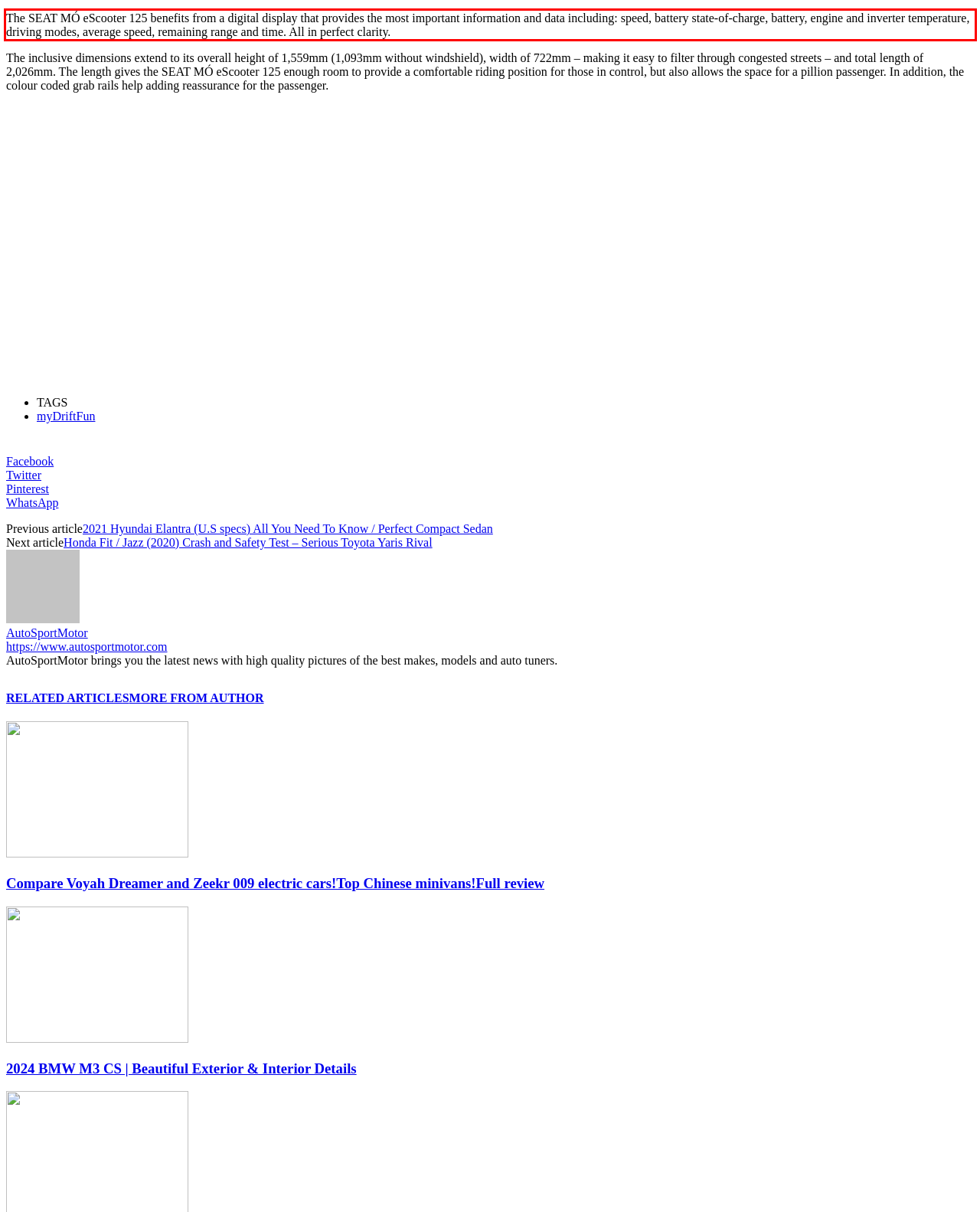Observe the screenshot of the webpage that includes a red rectangle bounding box. Conduct OCR on the content inside this red bounding box and generate the text.

The SEAT MÓ eScooter 125 benefits from a digital display that provides the most important information and data including: speed, battery state-of-charge, battery, engine and inverter temperature, driving modes, average speed, remaining range and time. All in perfect clarity.